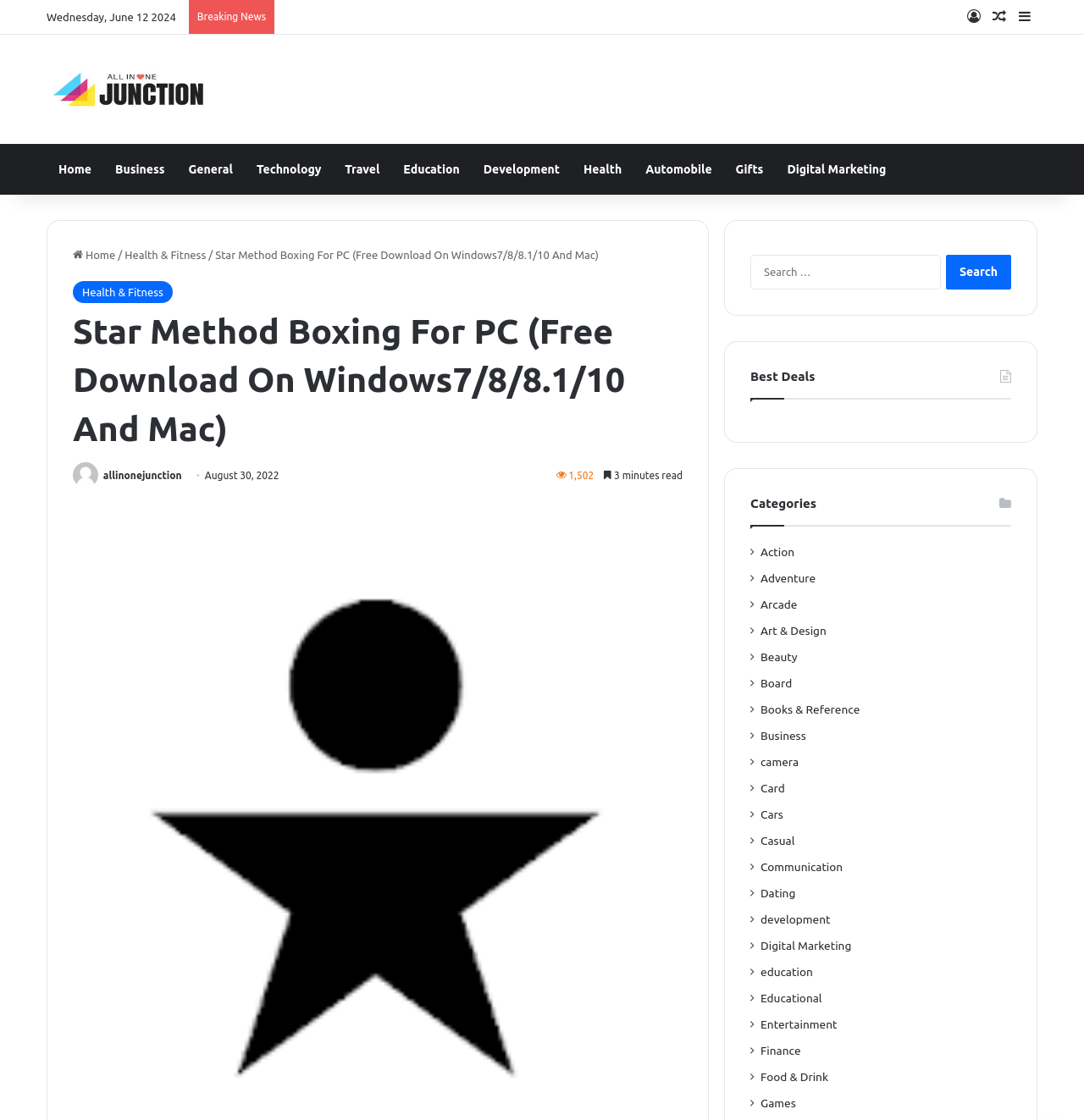Please respond to the question with a concise word or phrase:
How many minutes does it take to read the article?

3 minutes